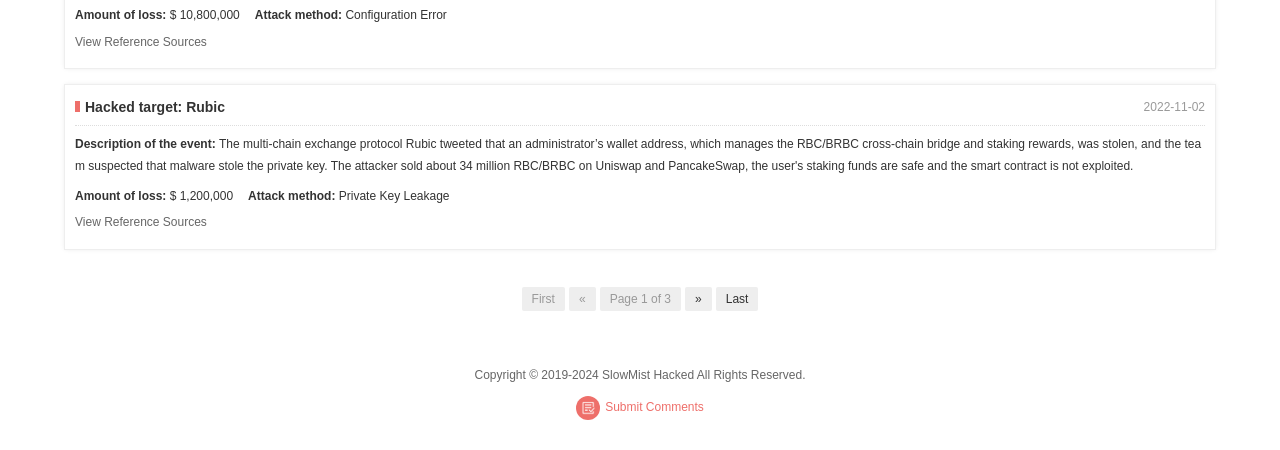Give a one-word or short-phrase answer to the following question: 
What is the attack method for the second hacked target?

Private Key Leakage